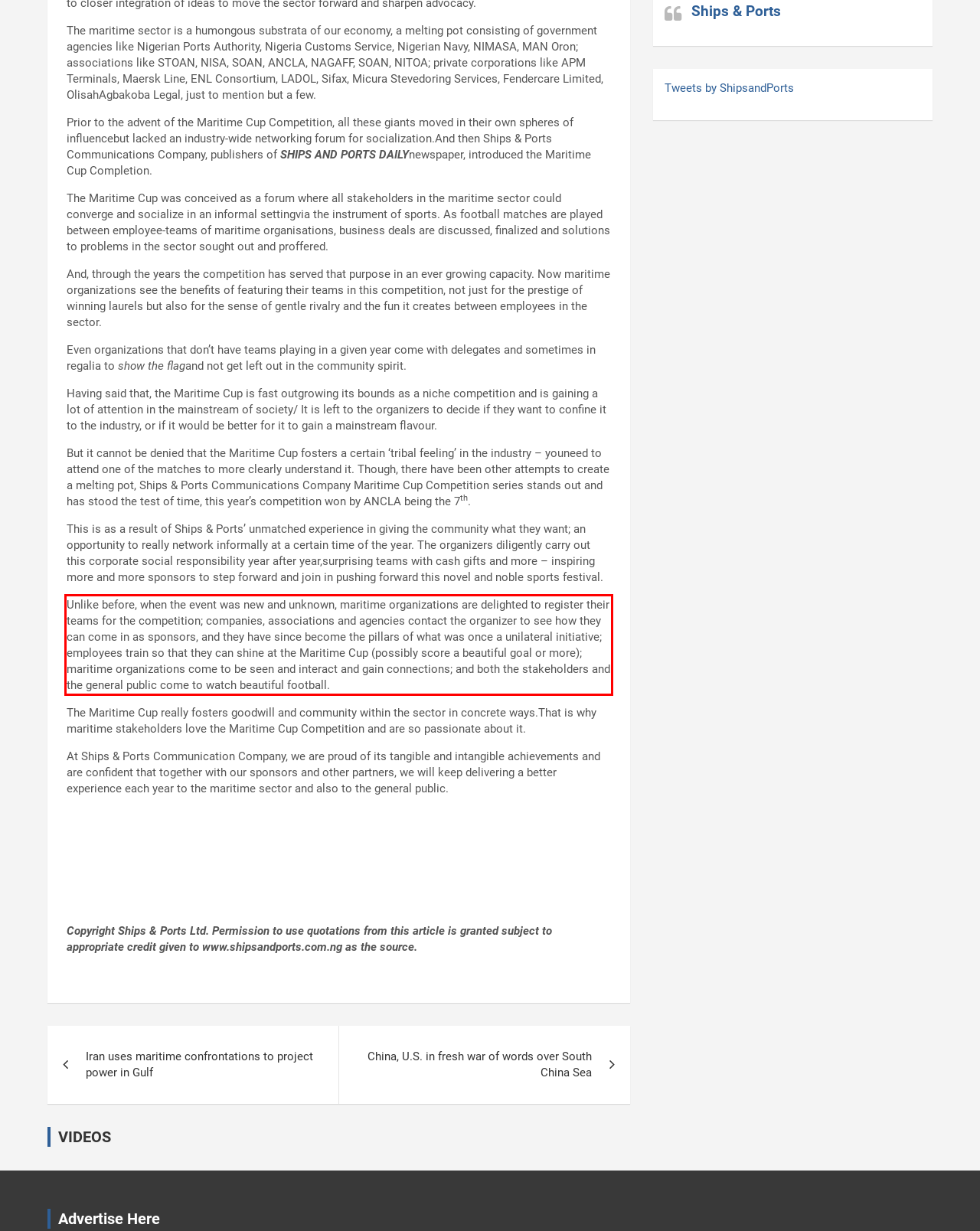You are provided with a screenshot of a webpage featuring a red rectangle bounding box. Extract the text content within this red bounding box using OCR.

Unlike before, when the event was new and unknown, maritime organizations are delighted to register their teams for the competition; companies, associations and agencies contact the organizer to see how they can come in as sponsors, and they have since become the pillars of what was once a unilateral initiative; employees train so that they can shine at the Maritime Cup (possibly score a beautiful goal or more); maritime organizations come to be seen and interact and gain connections; and both the stakeholders and the general public come to watch beautiful football.